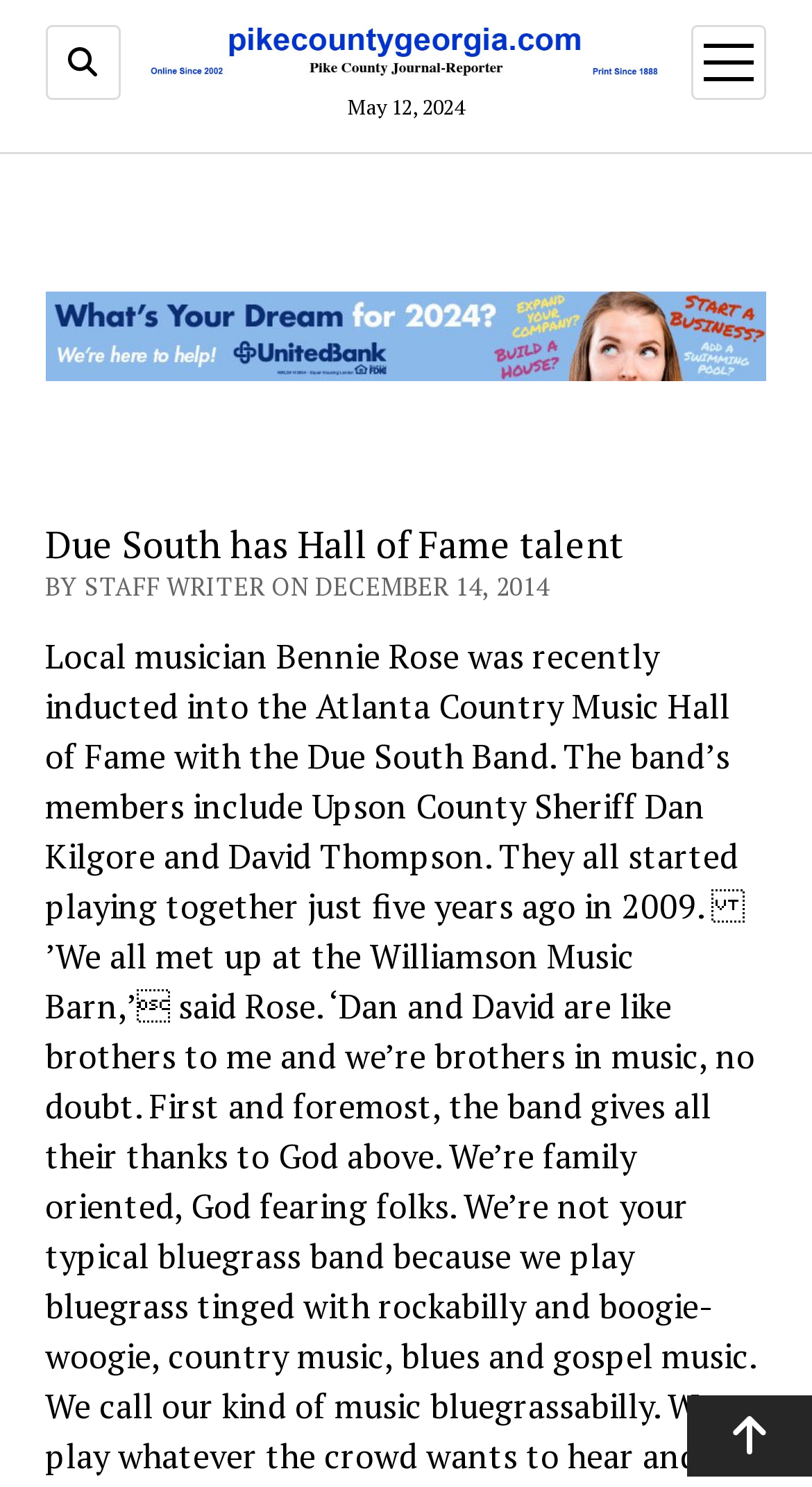What is the date of the article?
Please answer the question with as much detail as possible using the screenshot.

I found the date of the article by looking at the static text element with the content 'May 12, 2024' which is located at the top of the webpage.